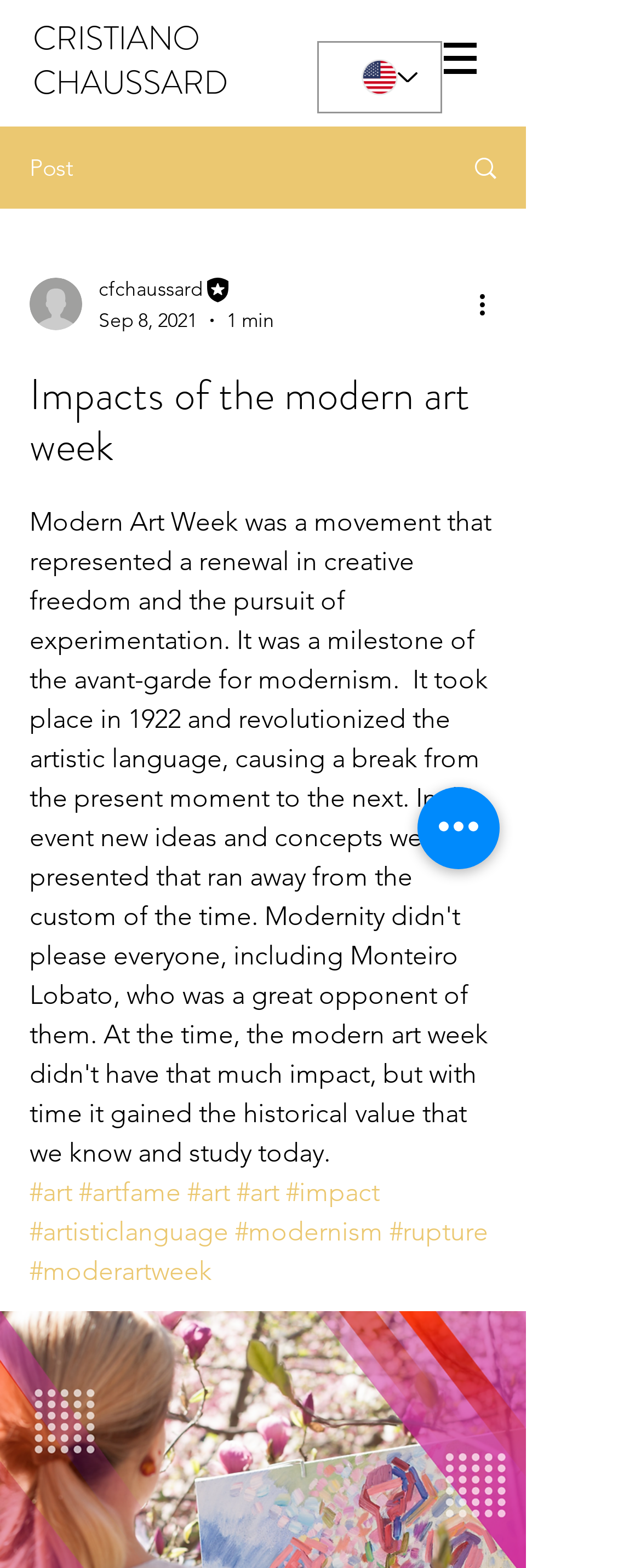Please determine the bounding box coordinates for the UI element described as: "aria-label="Share via Facebook"".

[0.738, 0.181, 0.8, 0.206]